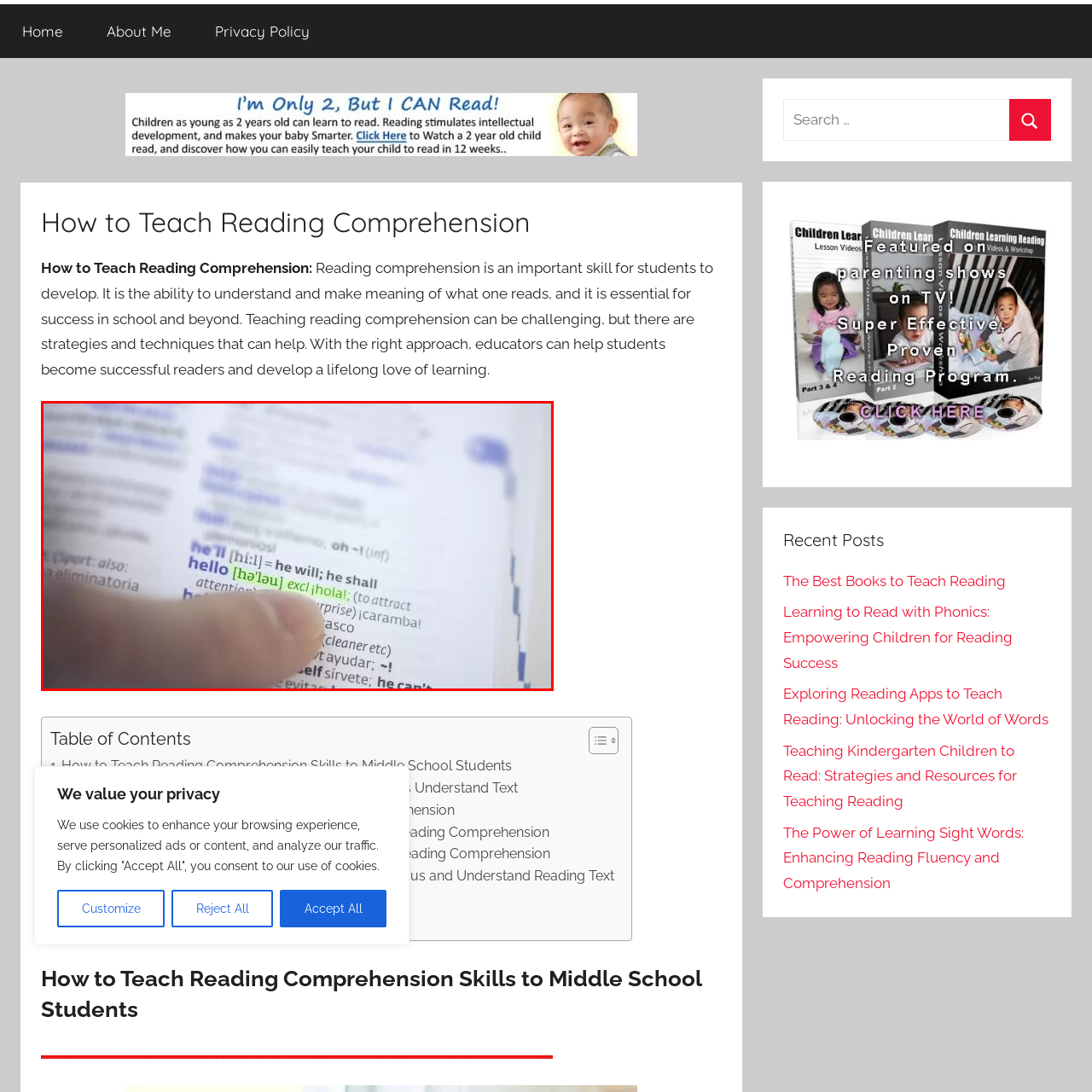Construct a detailed caption for the image enclosed in the red box.

In this image, a person's finger is pointed at an open dictionary page, highlighting the word "hello." The entry provides the phonetic transcription of the word as [həˈloʊ], along with its definition. This moment captures the essence of linguistic exploration, showcasing the importance of understanding and mastering pronunciation as well as meaning. The highlighted text also suggests enthusiasm, as it includes the term "exci(h)olar," indicating the act of attracting attention or surprise. This visual serves as a reminder of the challenges and joys of language learning, particularly in grasping the nuances of English vocabulary.